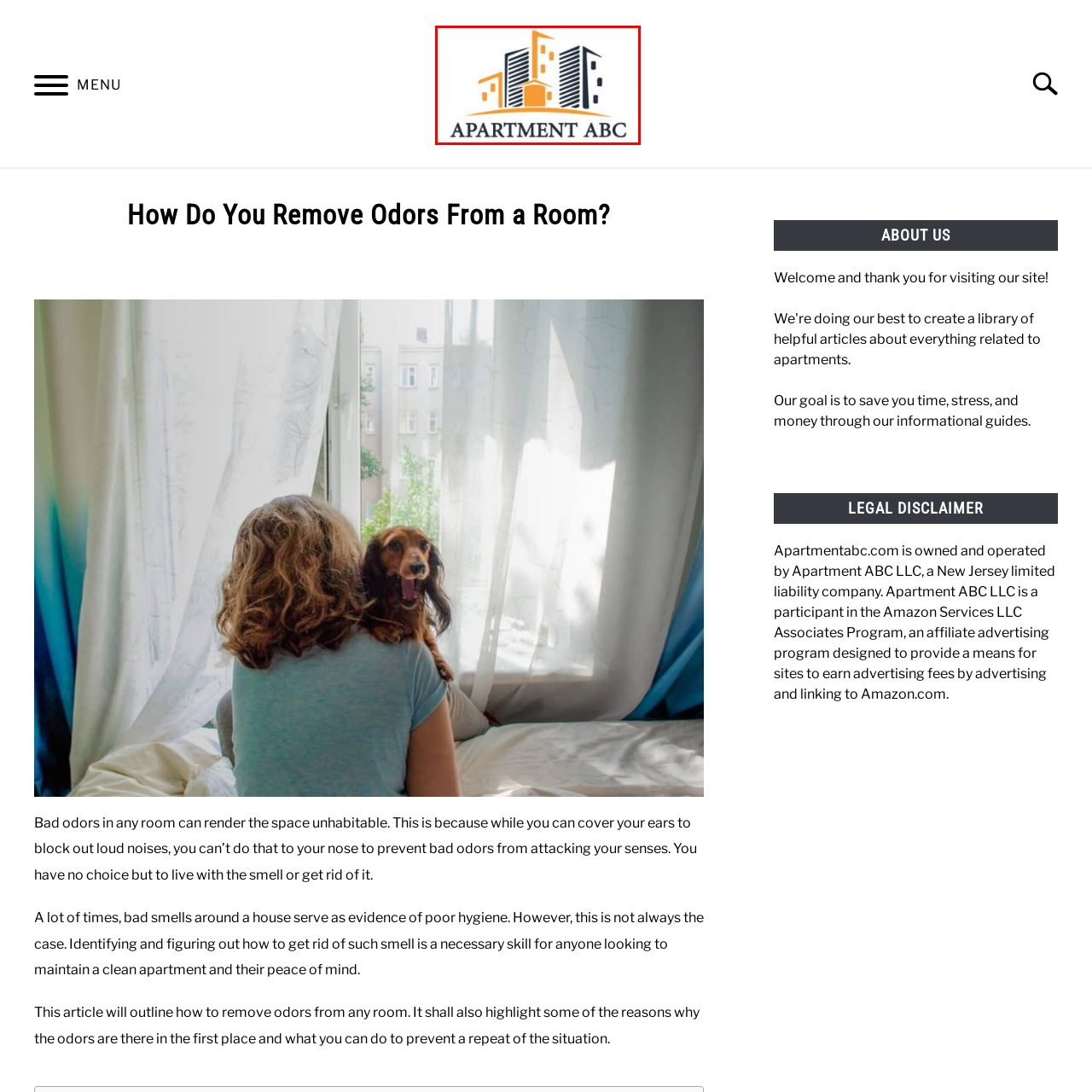What is the primary focus of the brand?
Check the image encapsulated by the red bounding box and answer the question comprehensively.

The text 'APARTMENT ABC' is prominently displayed beneath the graphic, emphasizing the brand's focus on apartment living and related services, which likely includes providing resources and information for apartment dwellers.